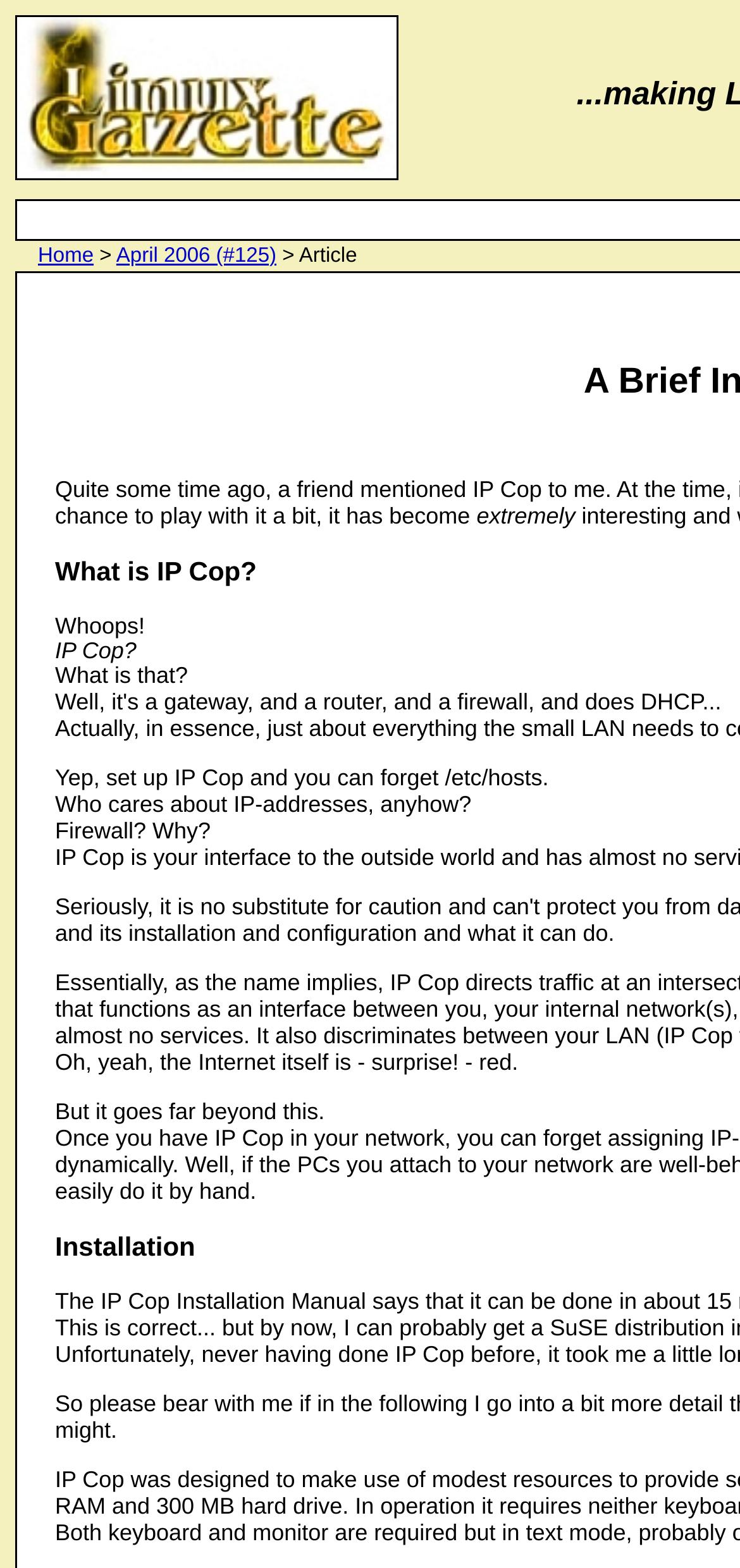Provide a brief response to the question below using a single word or phrase: 
What is the tone of the text?

Humorous